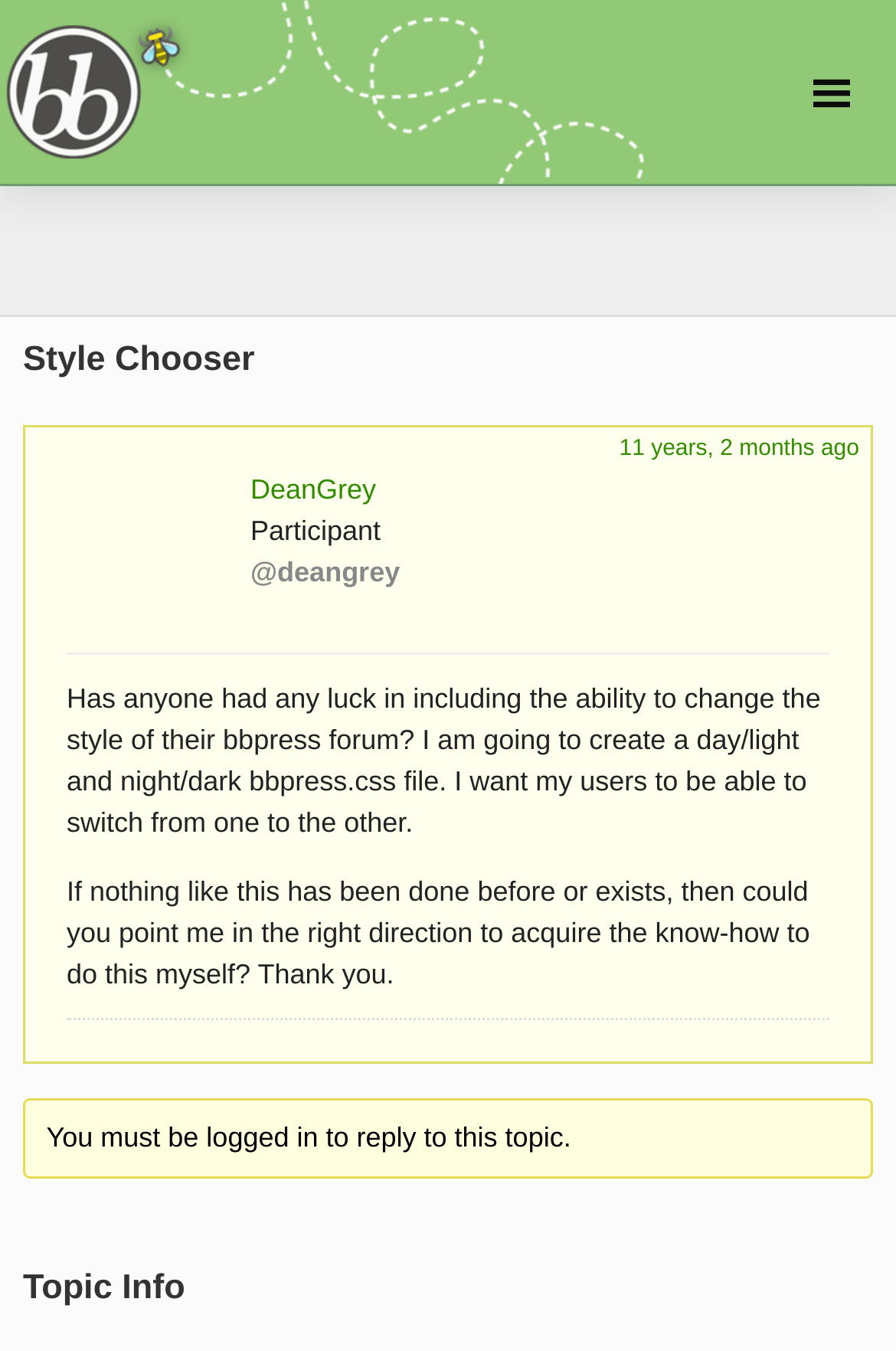Identify the bounding box coordinates for the UI element described as follows: "11 years, 2 months ago". Ensure the coordinates are four float numbers between 0 and 1, formatted as [left, top, right, bottom].

[0.691, 0.323, 0.959, 0.342]